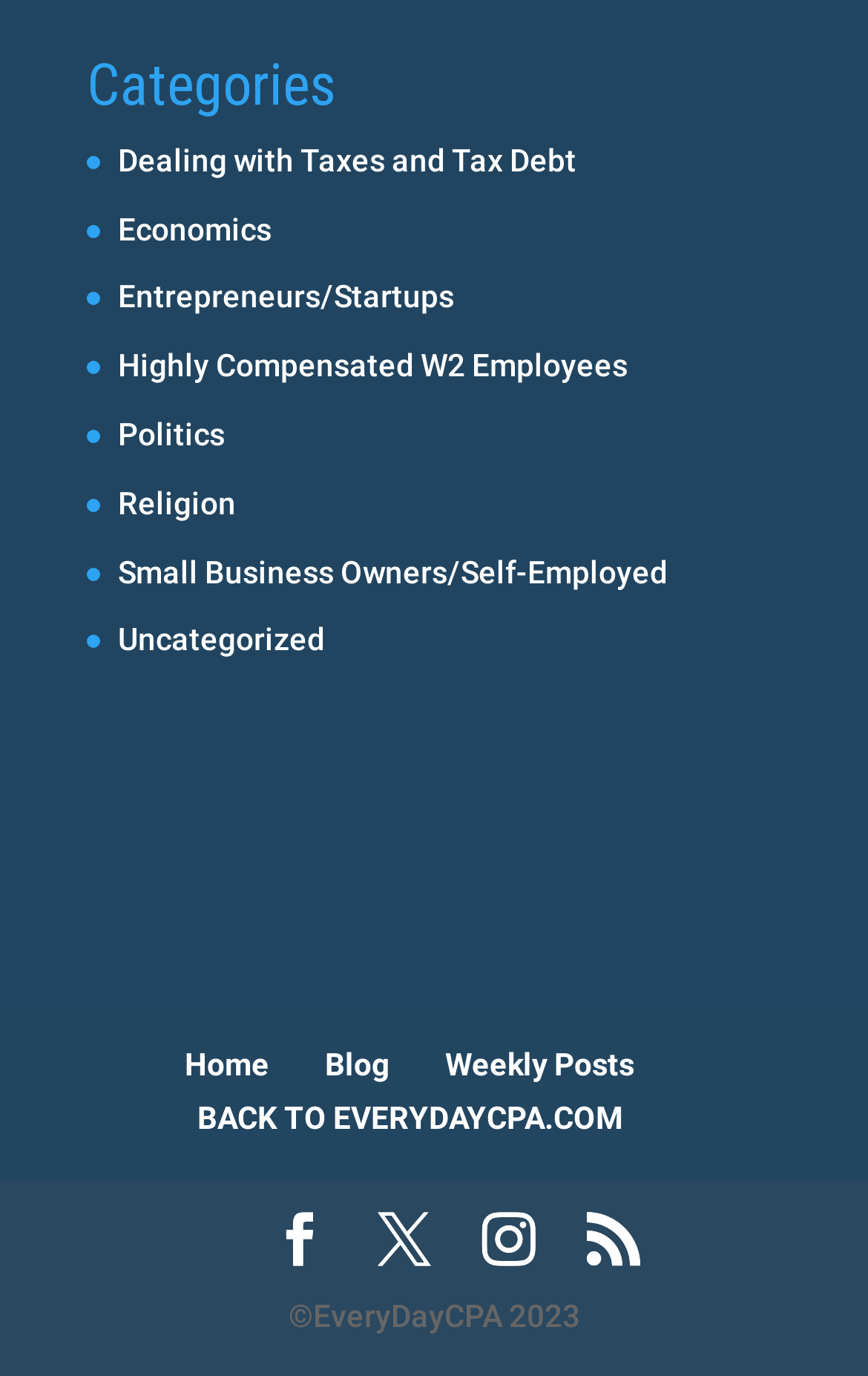Please identify the bounding box coordinates of the clickable area that will allow you to execute the instruction: "Click on the 'Dealing with Taxes and Tax Debt' category".

[0.136, 0.103, 0.664, 0.129]